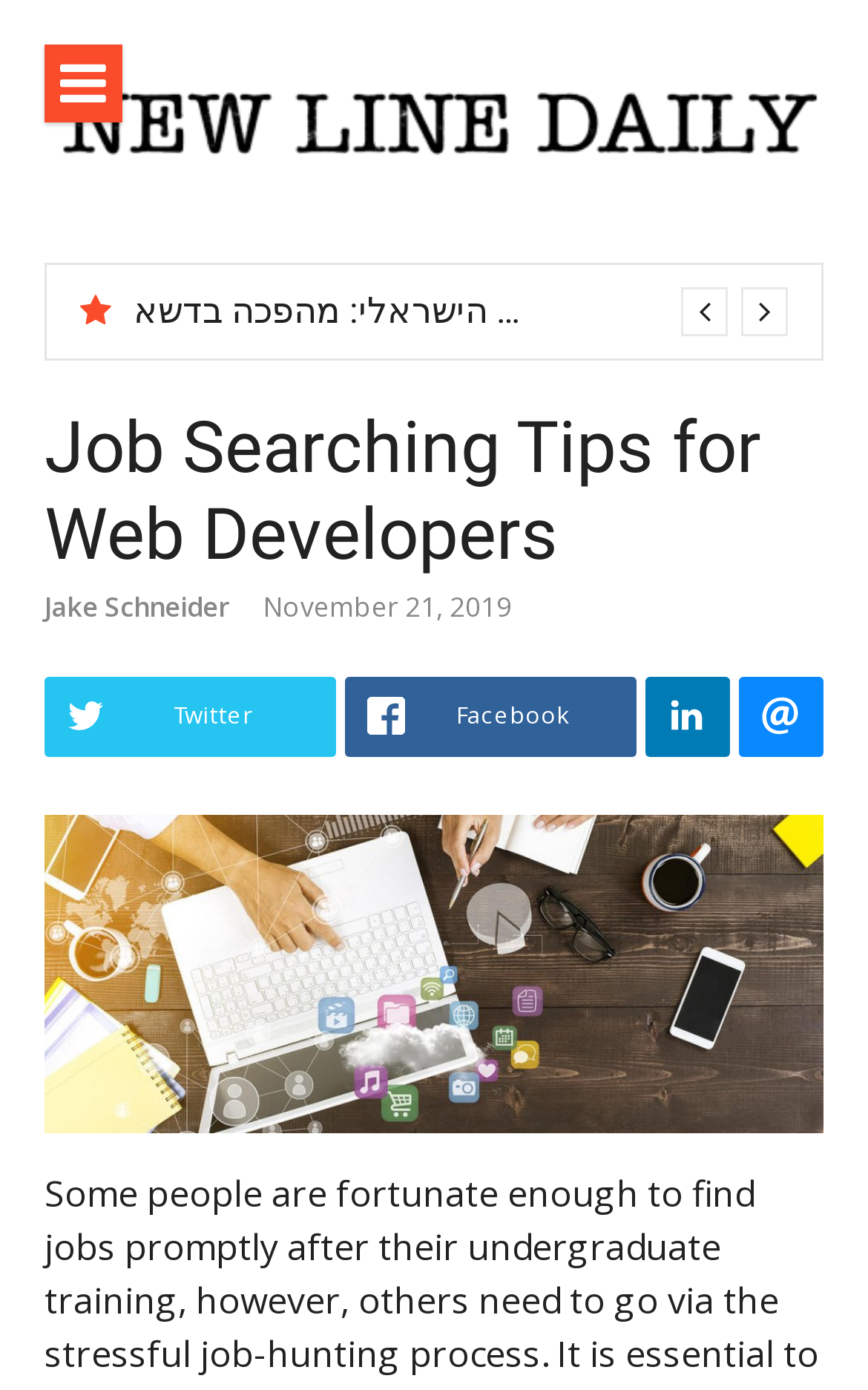Locate the UI element that matches the description Solar News in the webpage screenshot. Return the bounding box coordinates in the format (top-left x, top-left y, bottom-right x, bottom-right y), with values ranging from 0 to 1.

None